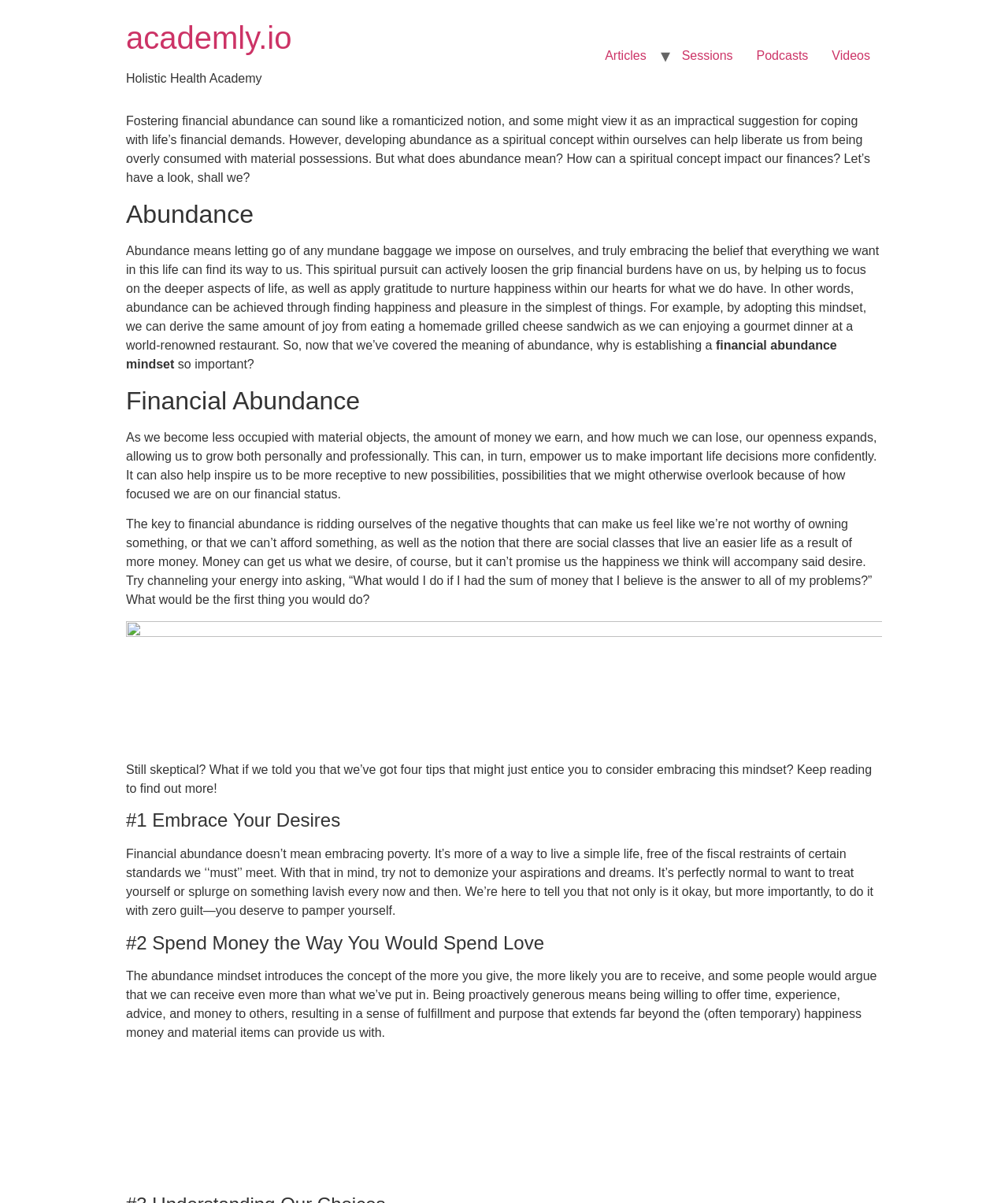Why is establishing a financial abundance mindset important?
Offer a detailed and exhaustive answer to the question.

The webpage explains that as we become less occupied with material objects, the amount of money we earn, and how much we can lose, our openness expands, allowing us to grow both personally and professionally. This can, in turn, empower us to make important life decisions more confidently.